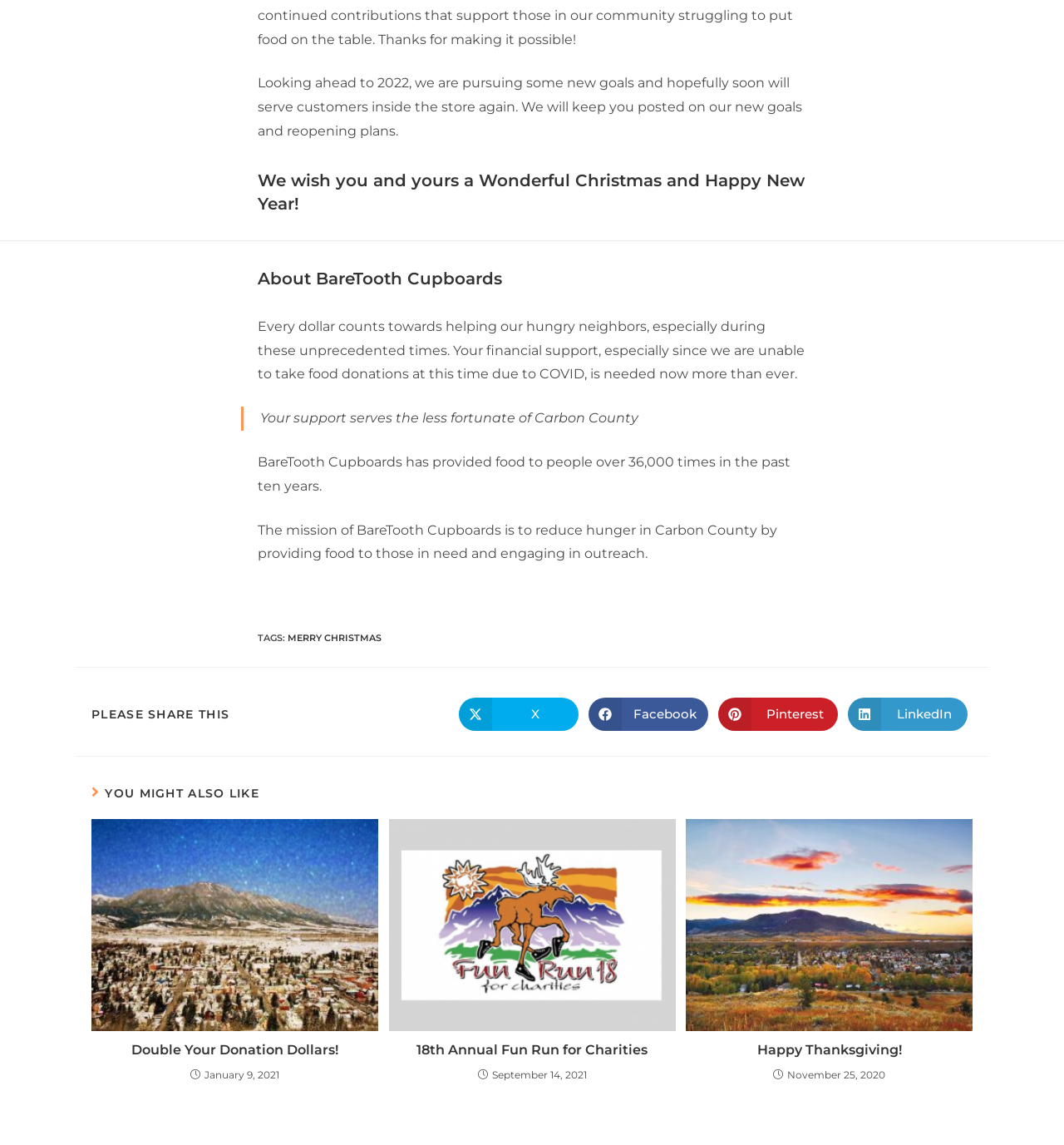How many times has BareTooth Cupboards provided food in the past ten years?
Based on the image, provide a one-word or brief-phrase response.

Over 36,000 times